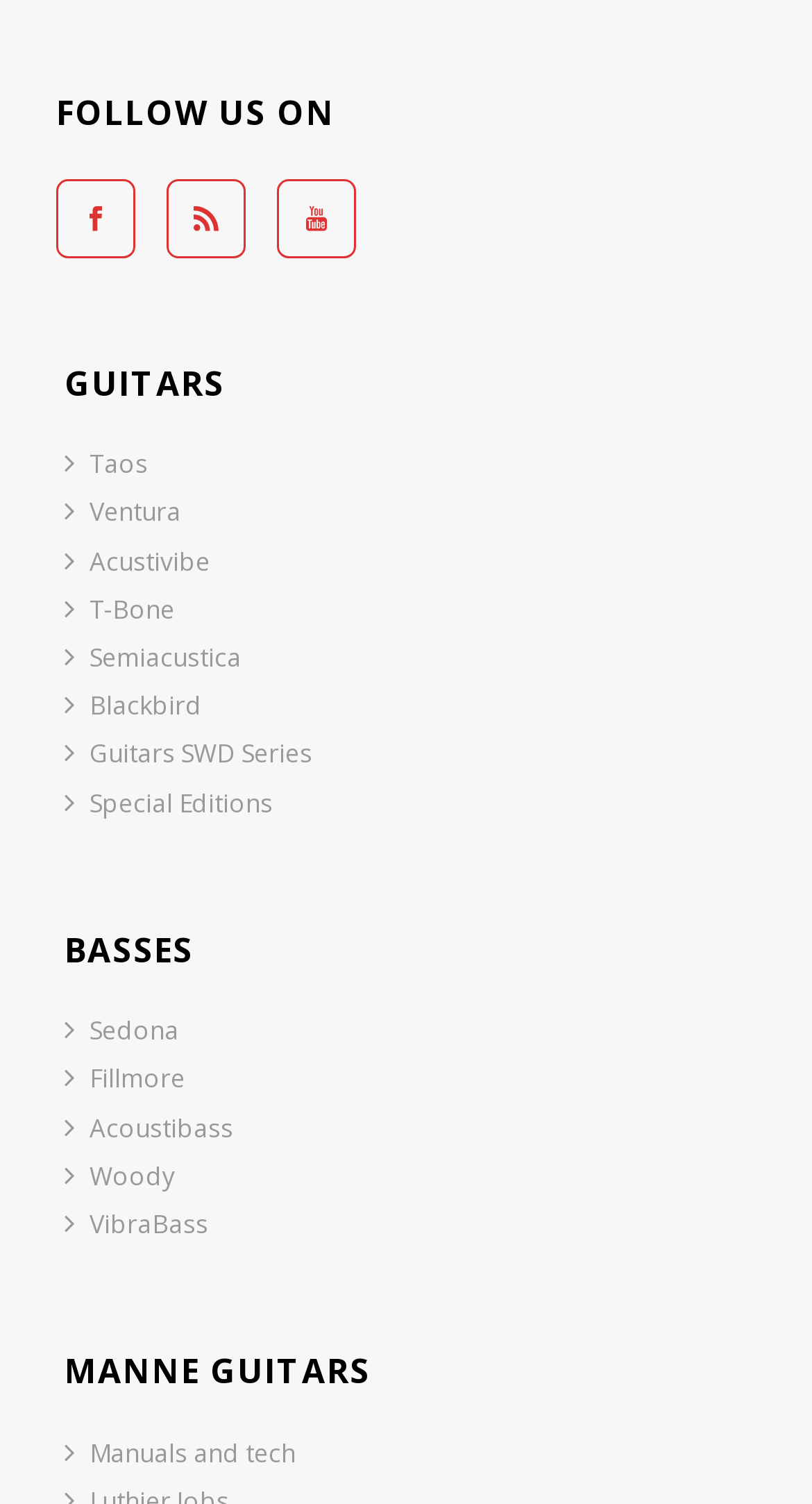How many guitar models are listed?
Look at the image and construct a detailed response to the question.

I counted the number of links under the 'GUITARS' section, which are Taos, Ventura, Acustivibe, T-Bone, Semiacustica, Blackbird, and Guitars SWD Series, totaling 7 models.